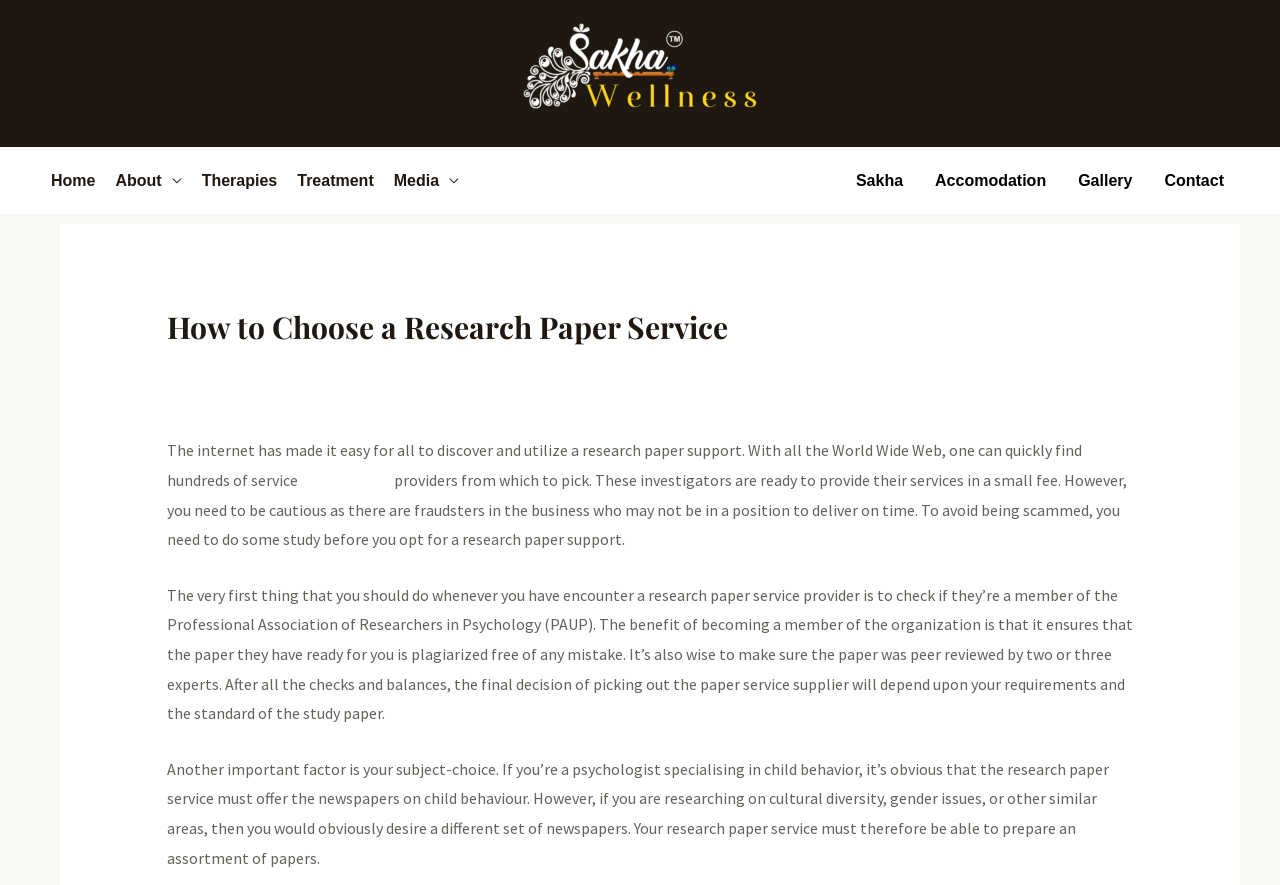Use one word or a short phrase to answer the question provided: 
What is the topic of the research paper service?

Psychology